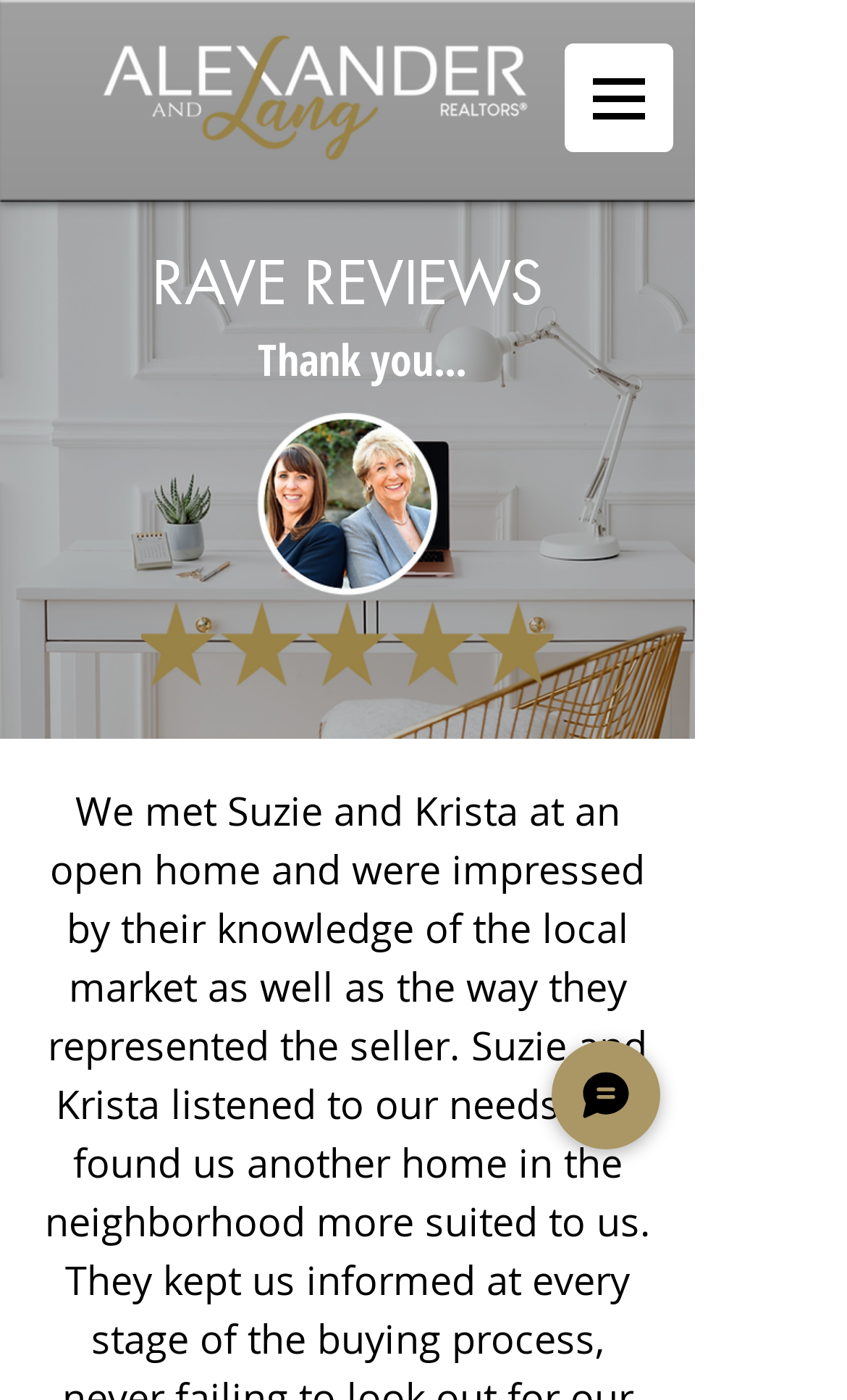Summarize the webpage with intricate details.

The webpage is about Adriana & Vince, likely a couple, in San Ramon. At the top, there is a navigation menu labeled "Site" on the right side, which contains a button with a popup menu. Below the navigation menu, there is a logo of Alexander Lang, a white and gold "T" image, which is also a link. 

On the left side, there is a large image of a white desk, taking up most of the vertical space. To the right of the desk image, there are two headings, "RAVE REVIEWS" and "Thank you...", stacked vertically. Below these headings, there is an image of 5-star reviews for Alexander Lang.

At the bottom right corner, there is a "Chat" button with an accompanying image. Overall, the webpage has a mix of images, headings, and buttons, with a focus on showcasing reviews and a logo.